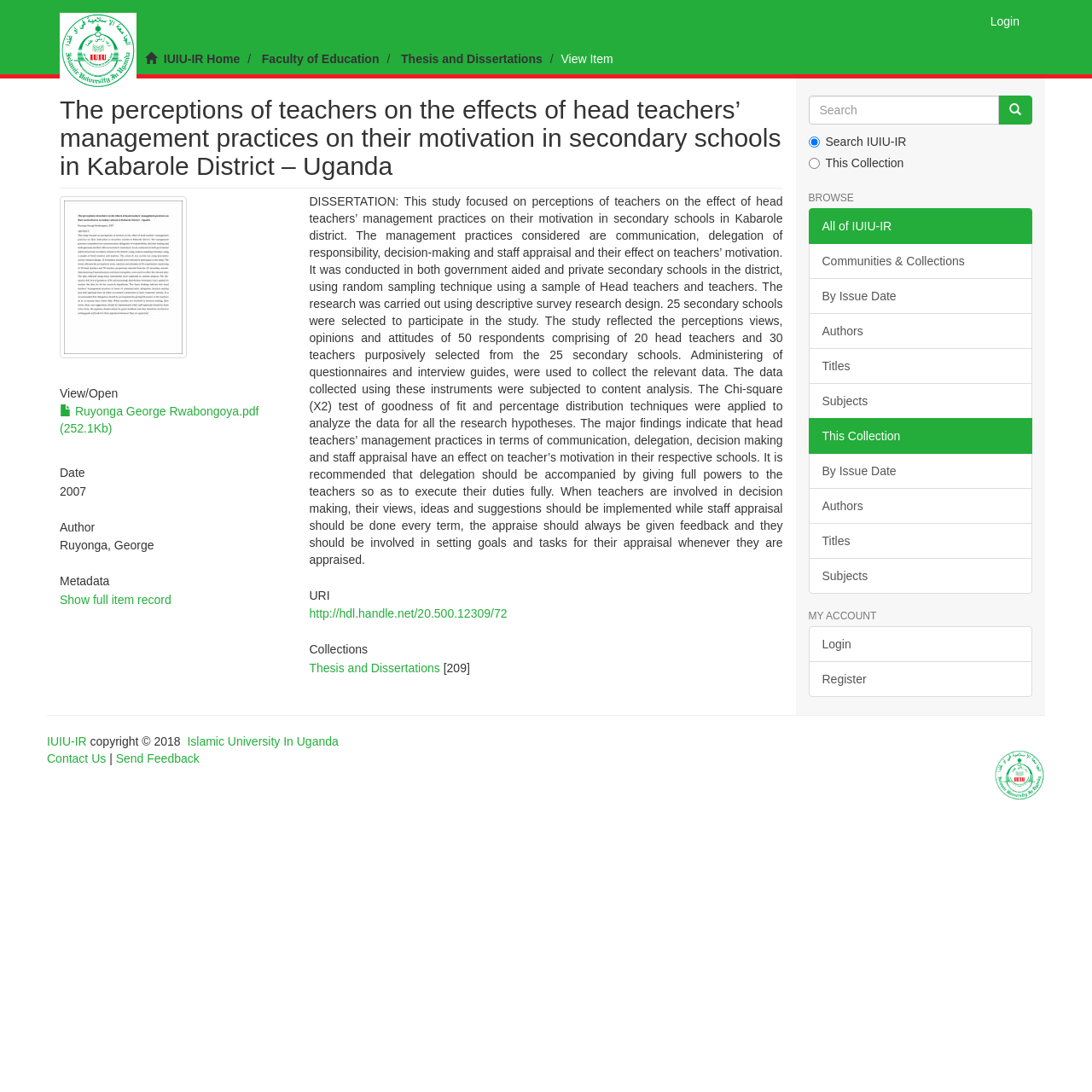Specify the bounding box coordinates (top-left x, top-left y, bottom-right x, bottom-right y) of the UI element in the screenshot that matches this description: Register

[0.74, 0.606, 0.945, 0.639]